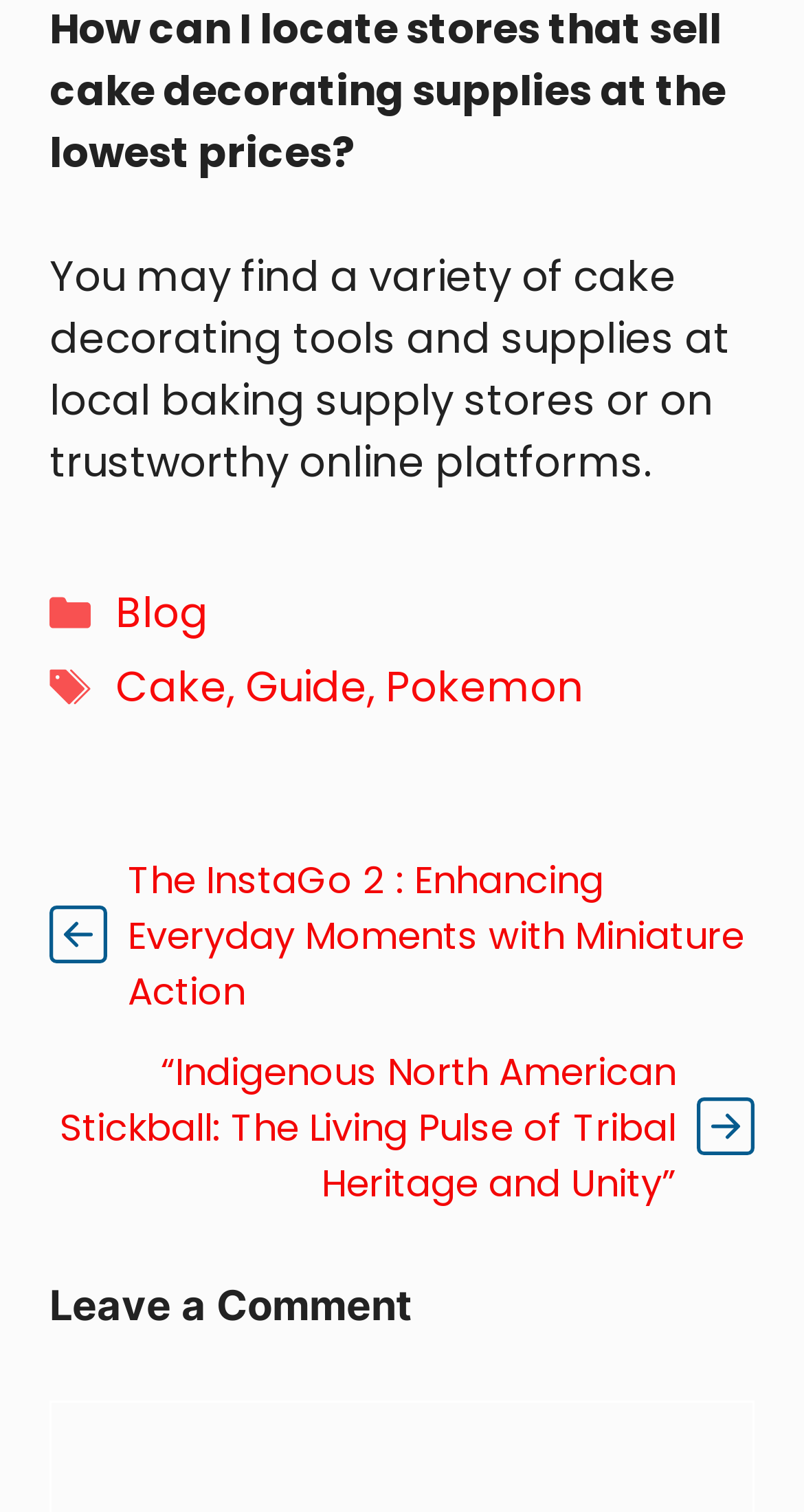Please indicate the bounding box coordinates for the clickable area to complete the following task: "Click the 'Blog' link". The coordinates should be specified as four float numbers between 0 and 1, i.e., [left, top, right, bottom].

[0.144, 0.386, 0.259, 0.424]